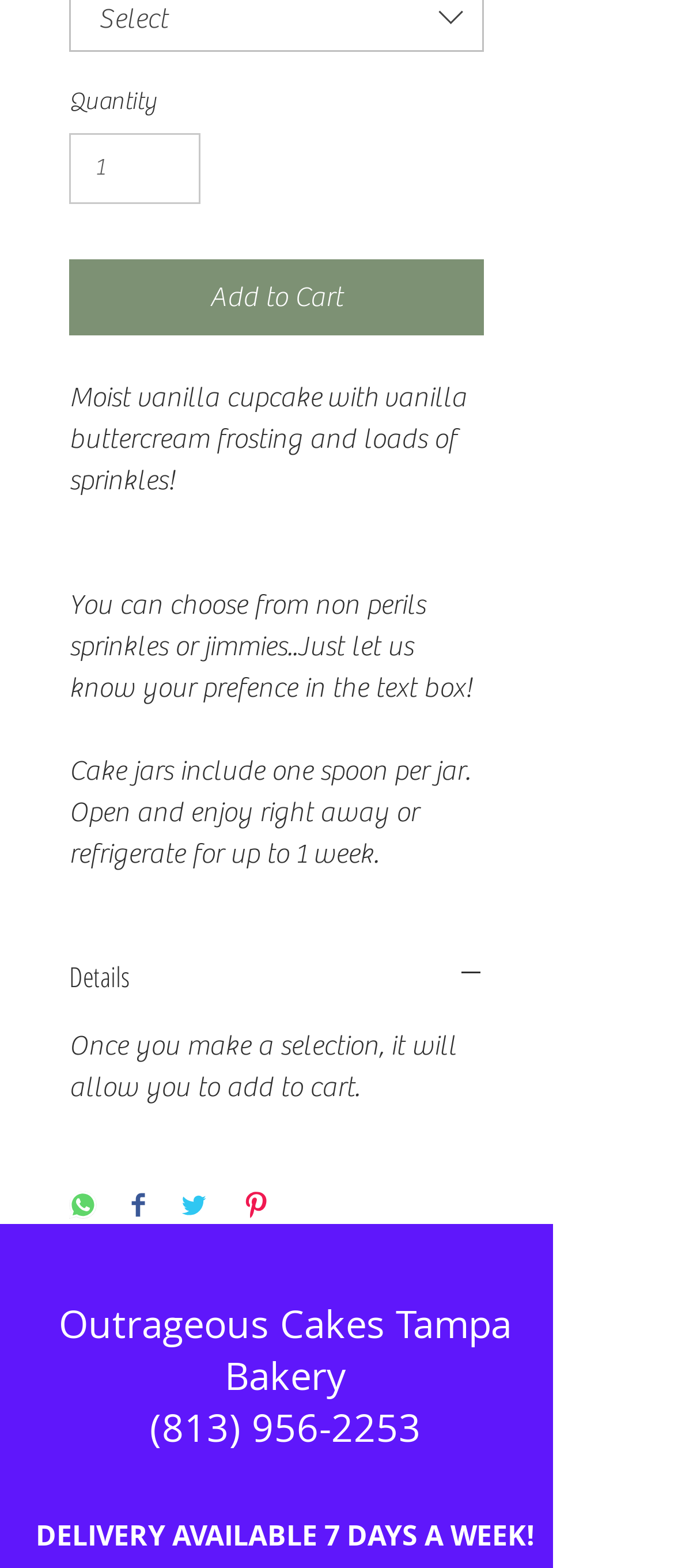Look at the image and give a detailed response to the following question: What is the minimum quantity that can be added to cart?

The spinbutton element with the label 'Quantity' has a valuemin attribute set to 1, indicating that the minimum quantity that can be added to cart is 1.